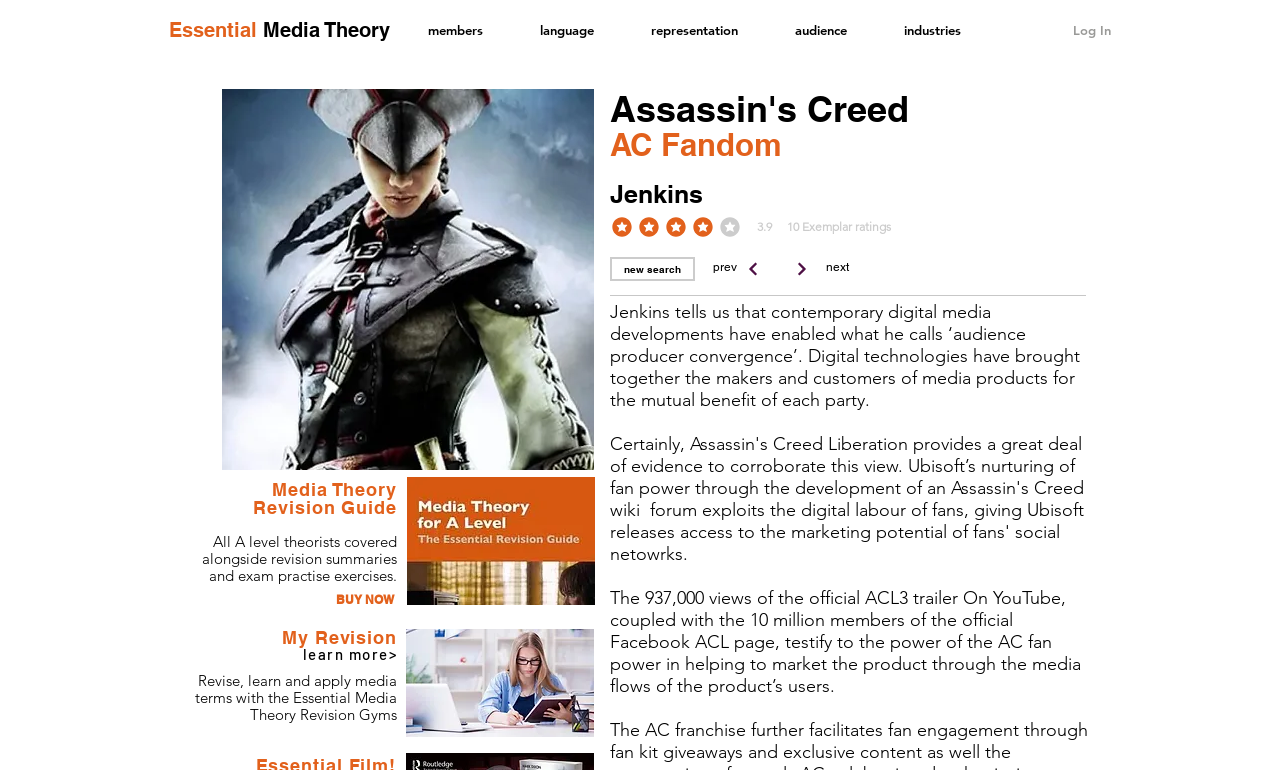Determine the bounding box coordinates of the UI element described below. Use the format (top-left x, top-left y, bottom-right x, bottom-right y) with floating point numbers between 0 and 1: Essential Media Theory

[0.132, 0.023, 0.305, 0.055]